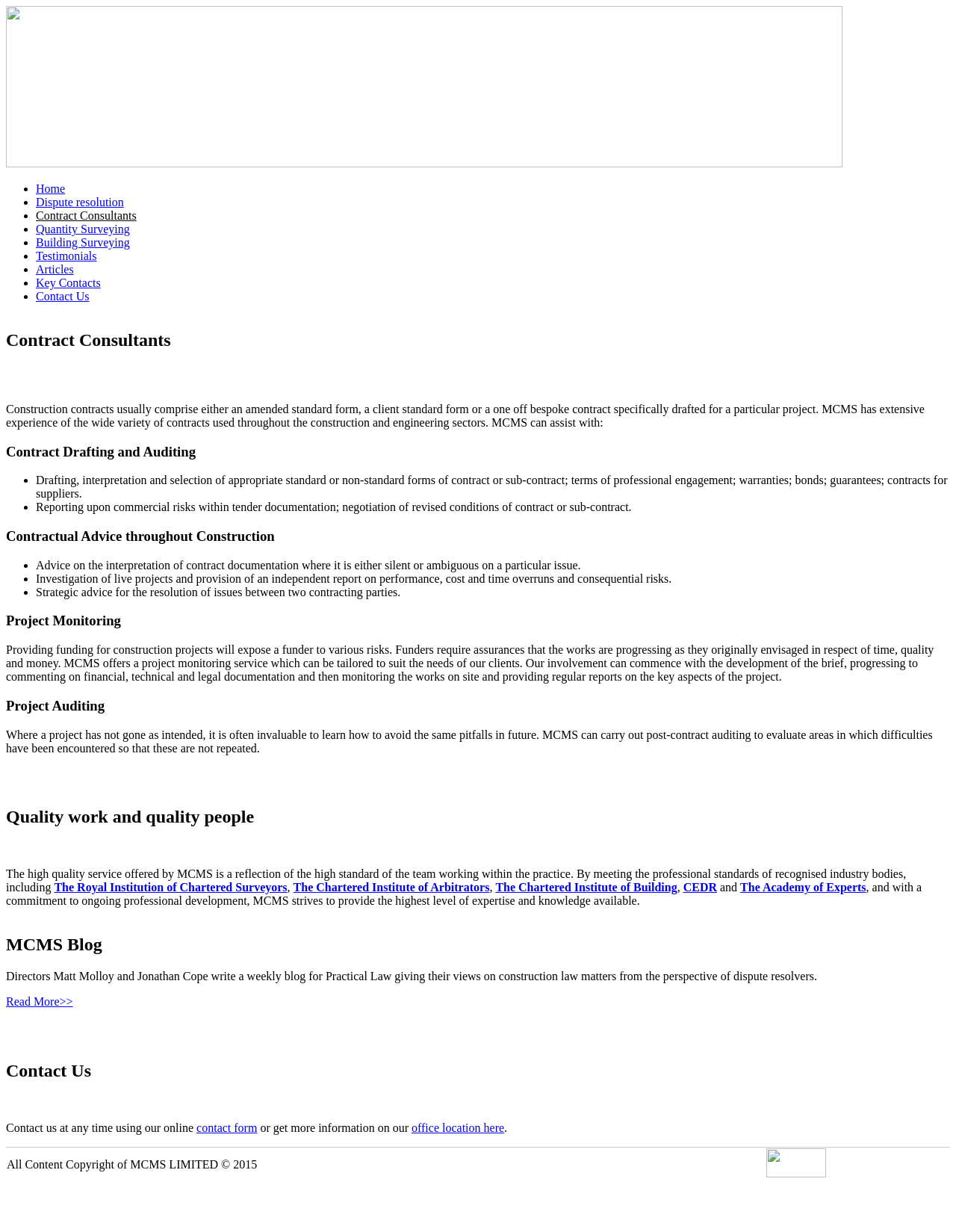Find the bounding box coordinates for the UI element whose description is: "The Academy of Experts". The coordinates should be four float numbers between 0 and 1, in the format [left, top, right, bottom].

[0.774, 0.715, 0.906, 0.726]